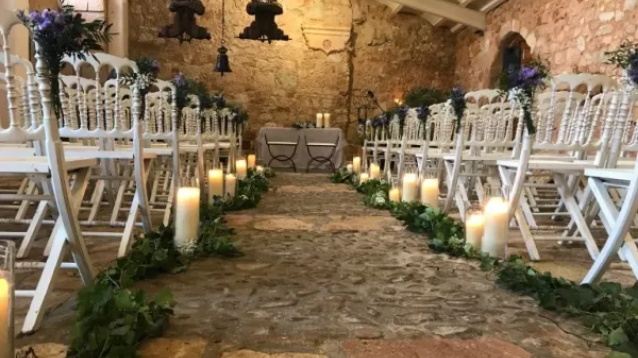What is the style of the chairs used in the ceremony setup?
Answer the question in a detailed and comprehensive manner.

The caption describes the chairs as elegant white chairs adorned with floral accents, which suggests that the style of the chairs used in the ceremony setup is elegant and white in color.